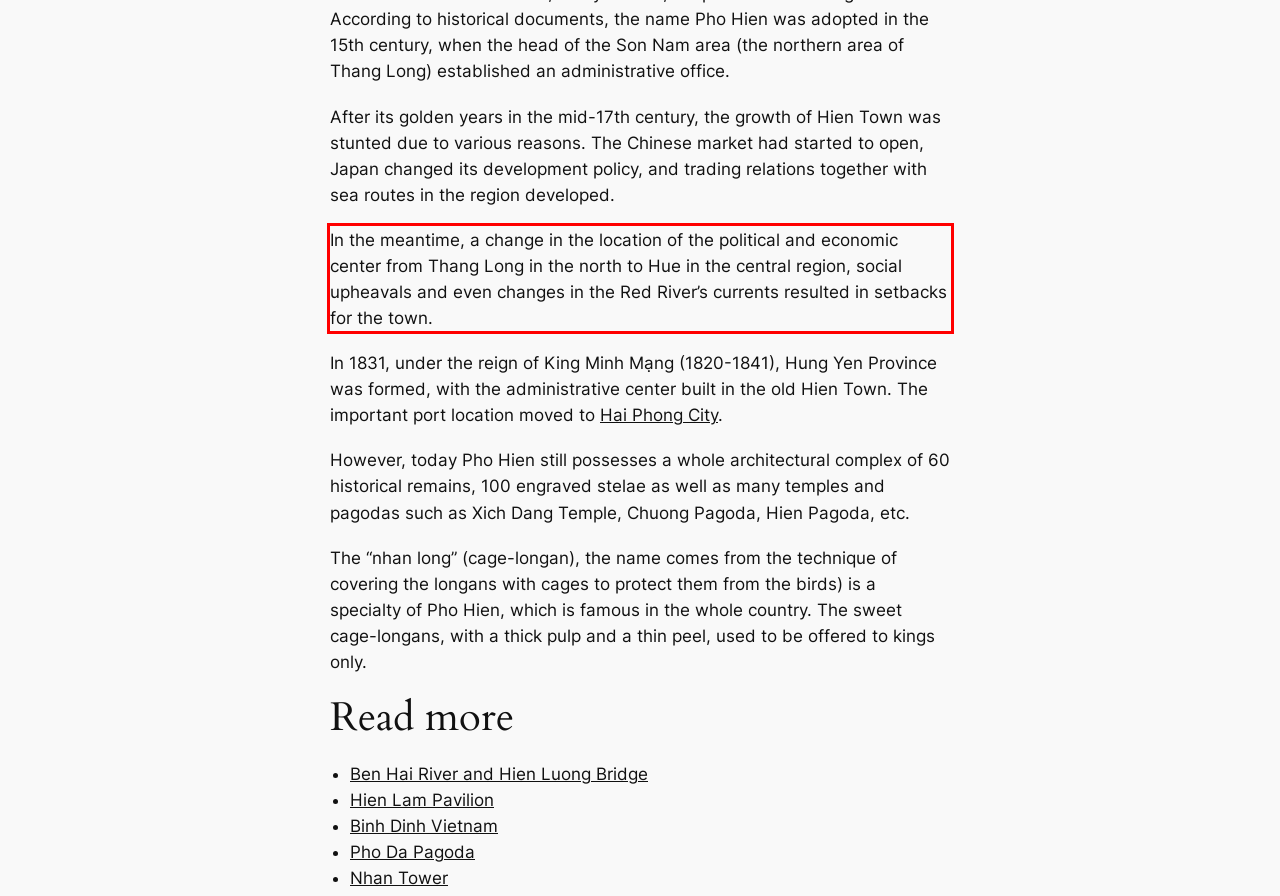With the provided screenshot of a webpage, locate the red bounding box and perform OCR to extract the text content inside it.

In the meantime, a change in the location of the political and economic center from Thang Long in the north to Hue in the central region, social upheavals and even changes in the Red River’s currents resulted in setbacks for the town.